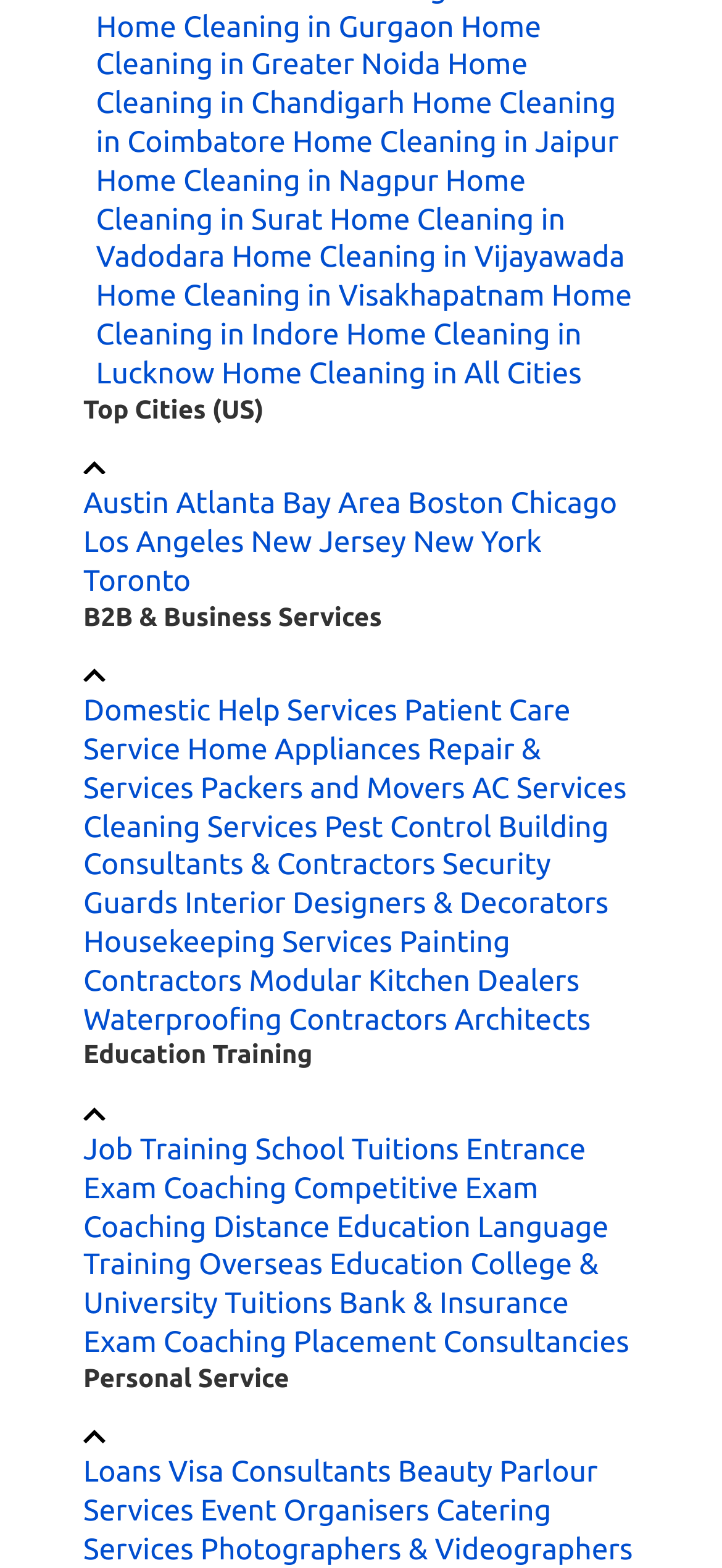What is the second US city listed?
Refer to the screenshot and respond with a concise word or phrase.

Atlanta